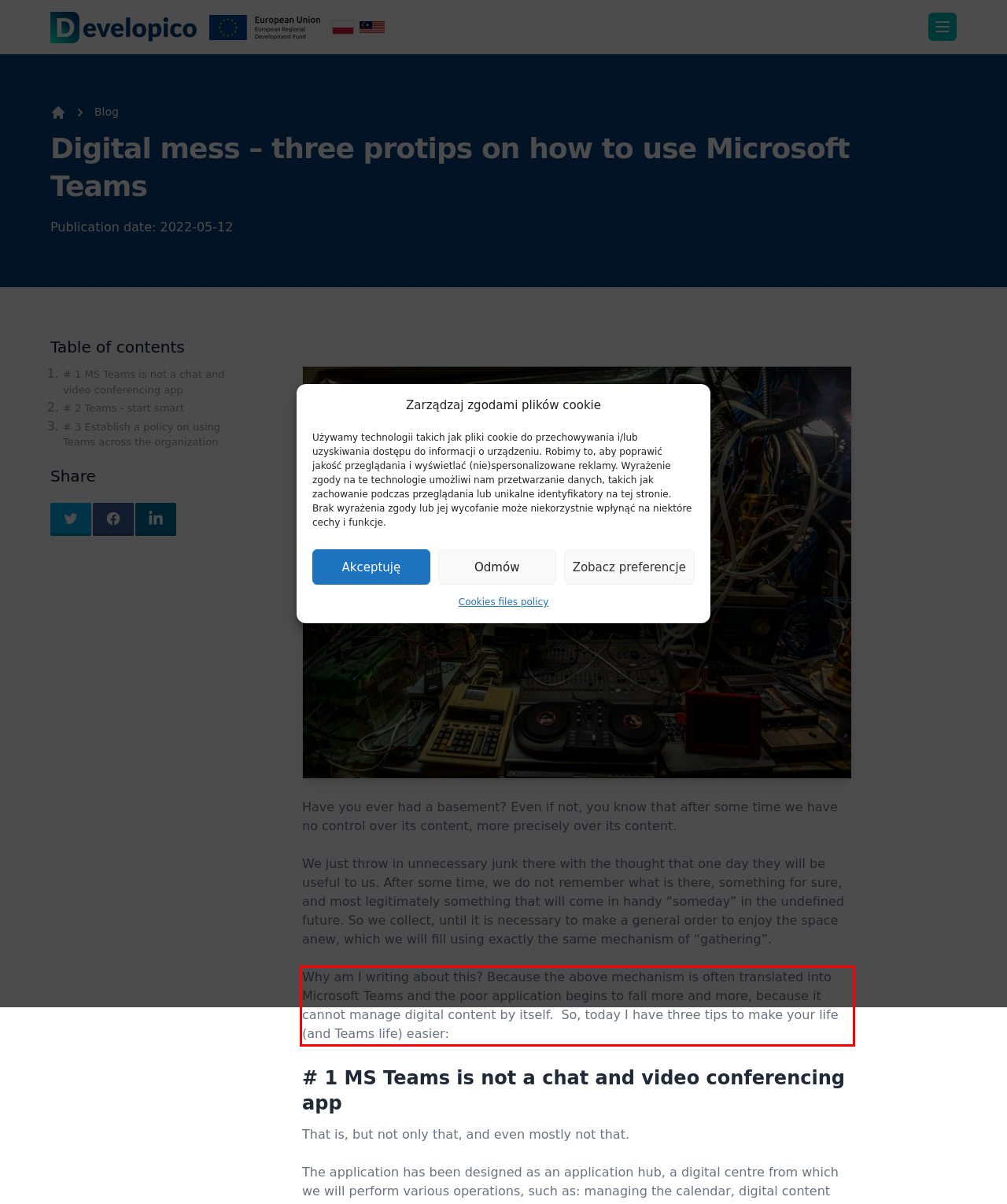Identify the red bounding box in the webpage screenshot and perform OCR to generate the text content enclosed.

Why am I writing about this? Because the above mechanism is often translated into Microsoft Teams and the poor application begins to fall more and more, because it cannot manage digital content by itself. So, today I have three tips to make your life (and Teams life) easier: